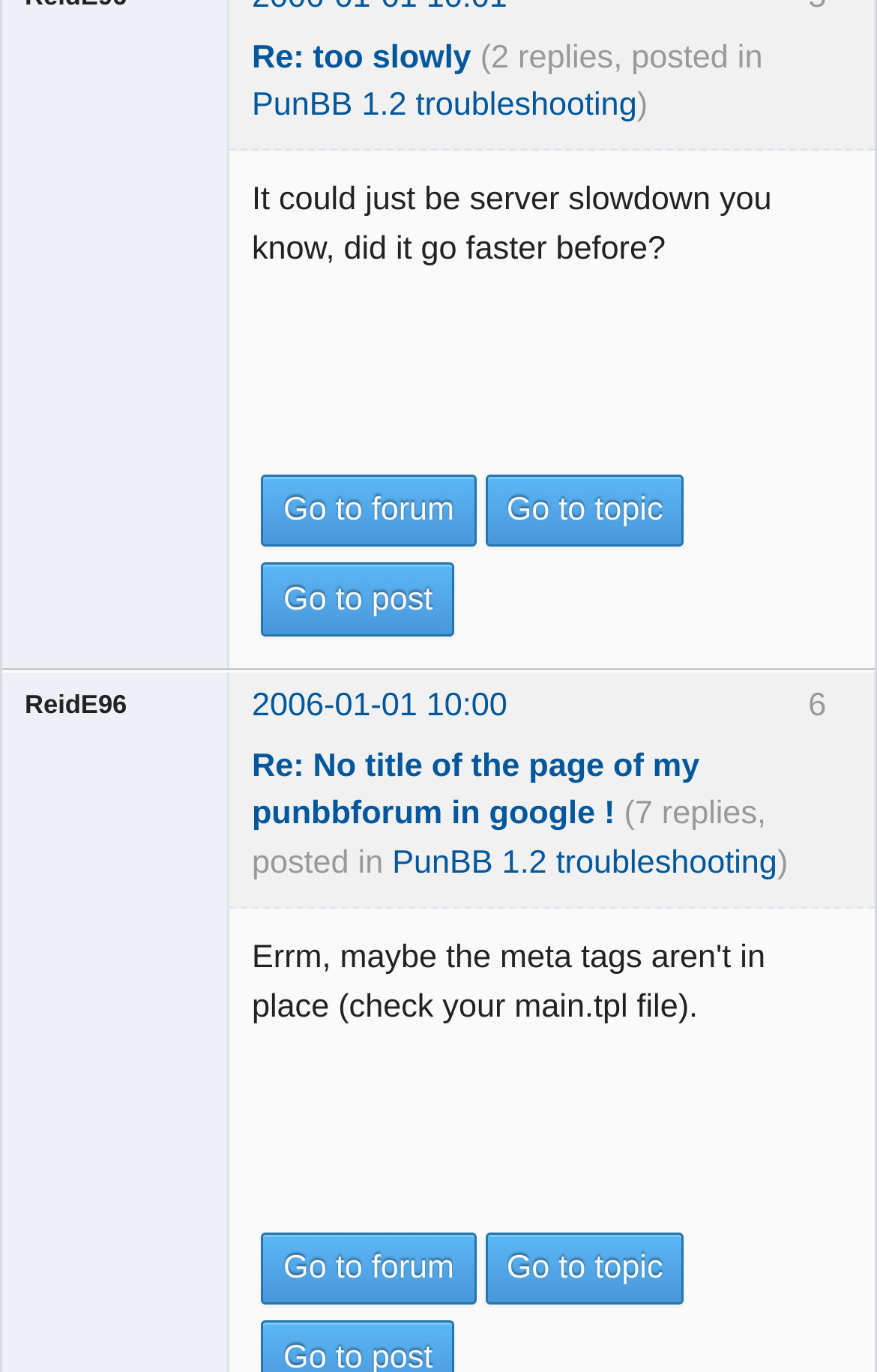Could you determine the bounding box coordinates of the clickable element to complete the instruction: "View topic"? Provide the coordinates as four float numbers between 0 and 1, i.e., [left, top, right, bottom].

[0.287, 0.546, 0.798, 0.607]